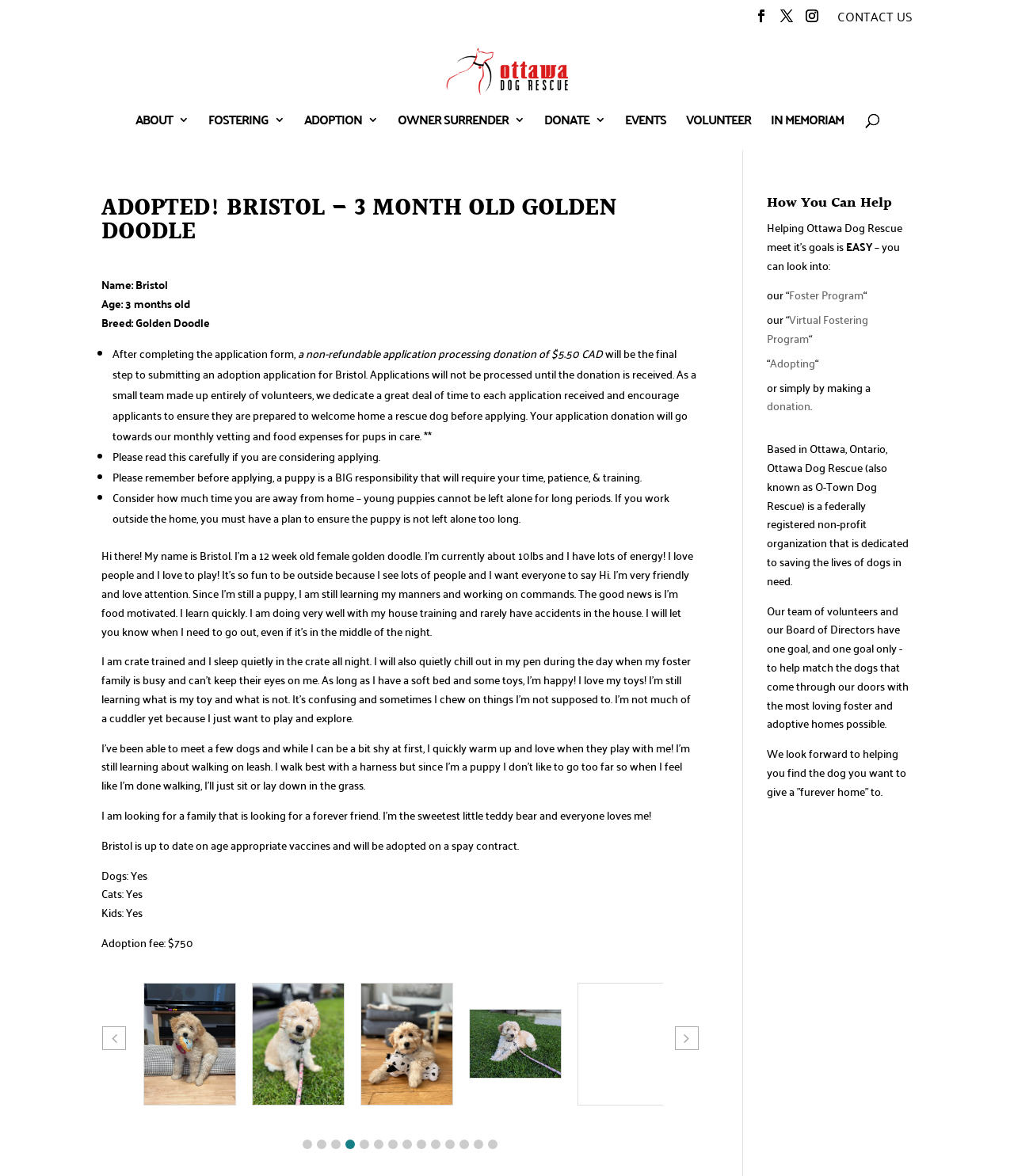Identify the bounding box coordinates of the area you need to click to perform the following instruction: "Click the Instagram link".

[0.795, 0.008, 0.807, 0.026]